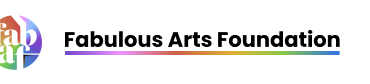Refer to the image and offer a detailed explanation in response to the question: What community does the foundation support?

The Fabulous Arts Foundation is dedicated to supporting diverse artistic expressions and mental wellness within the LGBTQ+ community, as stated in the caption.